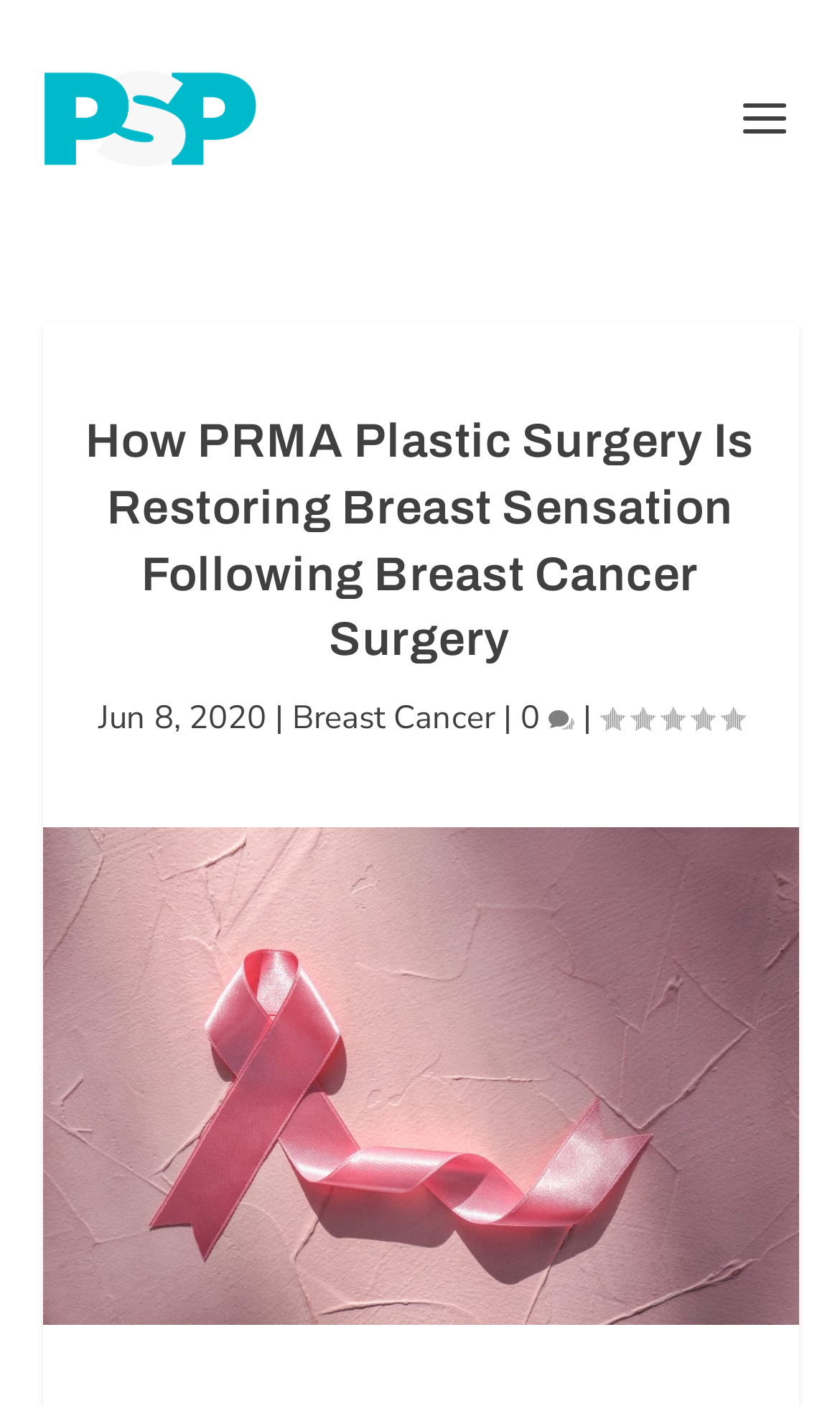Please look at the image and answer the question with a detailed explanation: What is the date of the article?

I found the date of the article by looking at the static text element with the content 'Jun 8, 2020' which is located below the main heading.